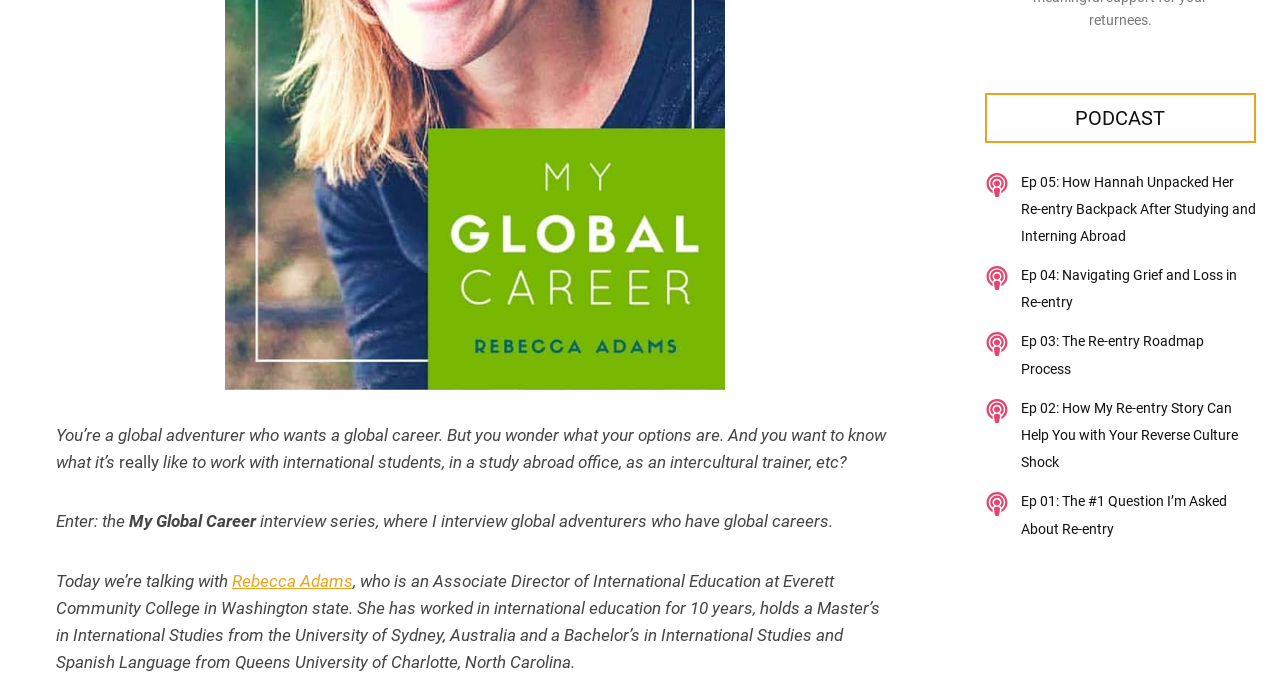Provide the bounding box coordinates of the HTML element this sentence describes: "Rebecca Adams". The bounding box coordinates consist of four float numbers between 0 and 1, i.e., [left, top, right, bottom].

[0.181, 0.82, 0.276, 0.848]